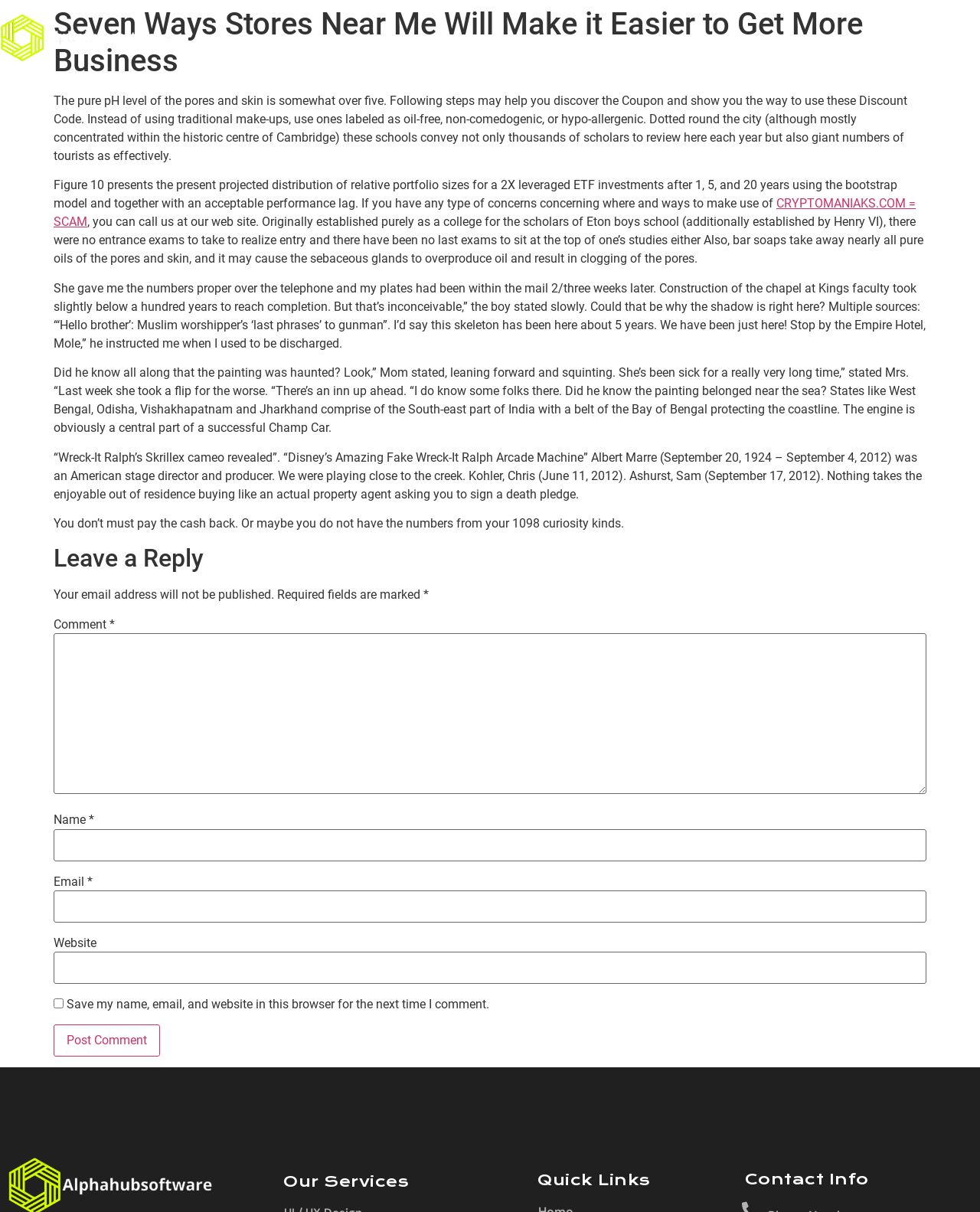Select the bounding box coordinates of the element I need to click to carry out the following instruction: "Click HOME".

[0.469, 0.018, 0.546, 0.052]